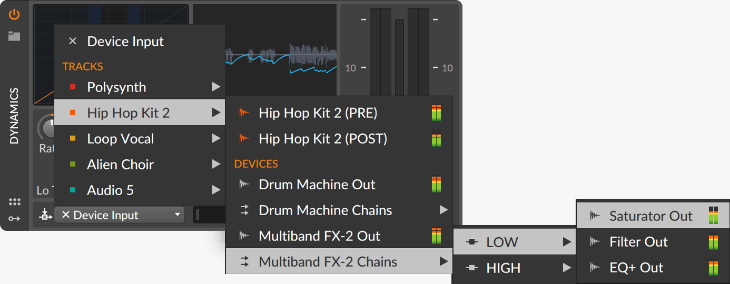Analyze the image and give a detailed response to the question:
How many output choices are available under 'Multiband FX-2 Chains'?

Within the 'Multiband FX-2 Chains' option, we can see three output selections for processing audio through effects: 'Saturator Out', 'Filter Out', and 'EQ+ Out'. Therefore, there are three output choices available.